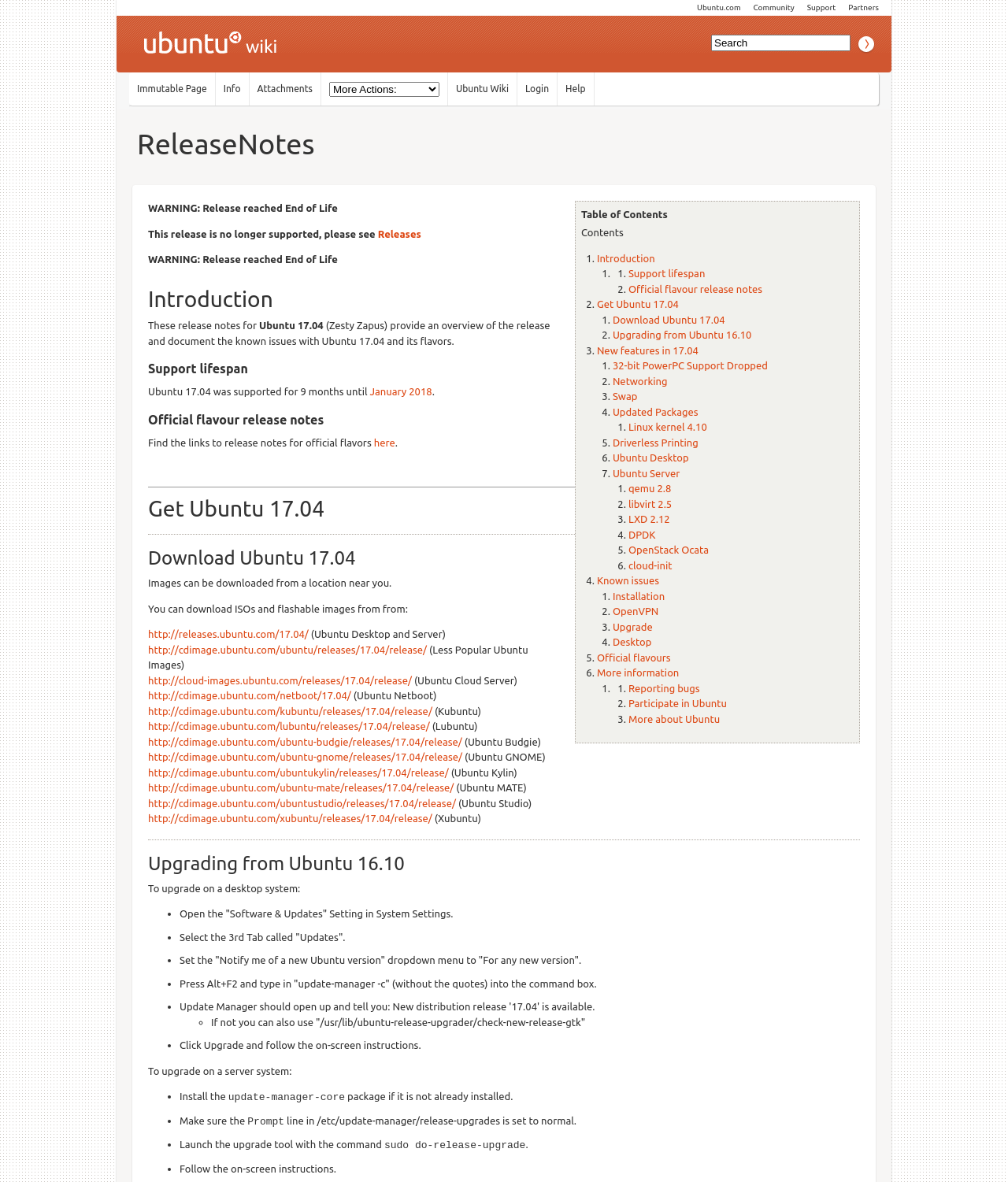Provide a short answer using a single word or phrase for the following question: 
How many sections are in the table of contents?

6